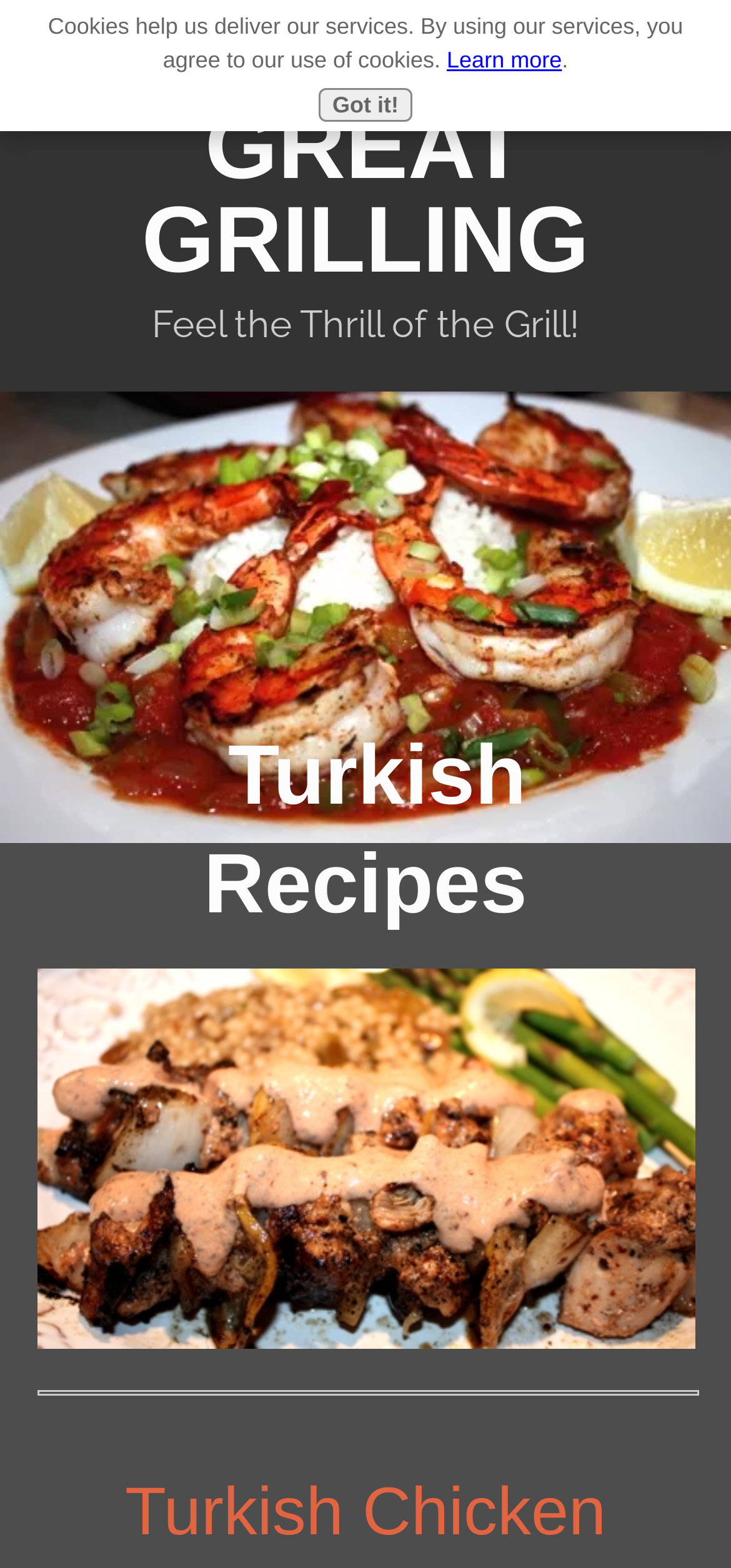What is the purpose of the button at the bottom of the webpage?
Using the image, elaborate on the answer with as much detail as possible.

The button at the bottom of the webpage says 'Got it!' and is located next to a message about cookies, indicating that its purpose is to accept cookies.